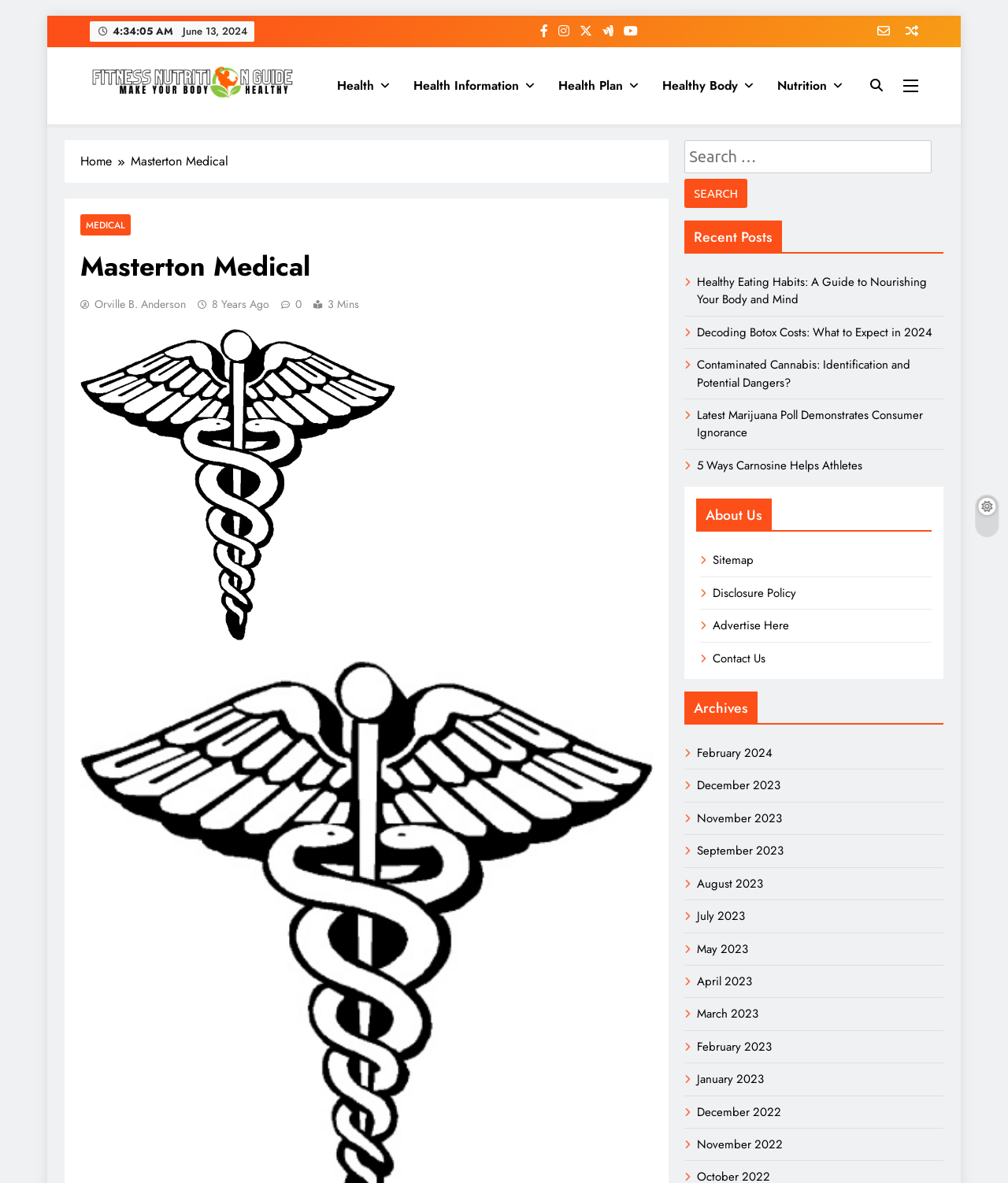Look at the image and give a detailed response to the following question: What is the topic of the first recent post?

The first recent post is displayed under the 'Recent Posts' section, and its title is 'Healthy Eating Habits: A Guide to Nourishing Your Body and Mind'.